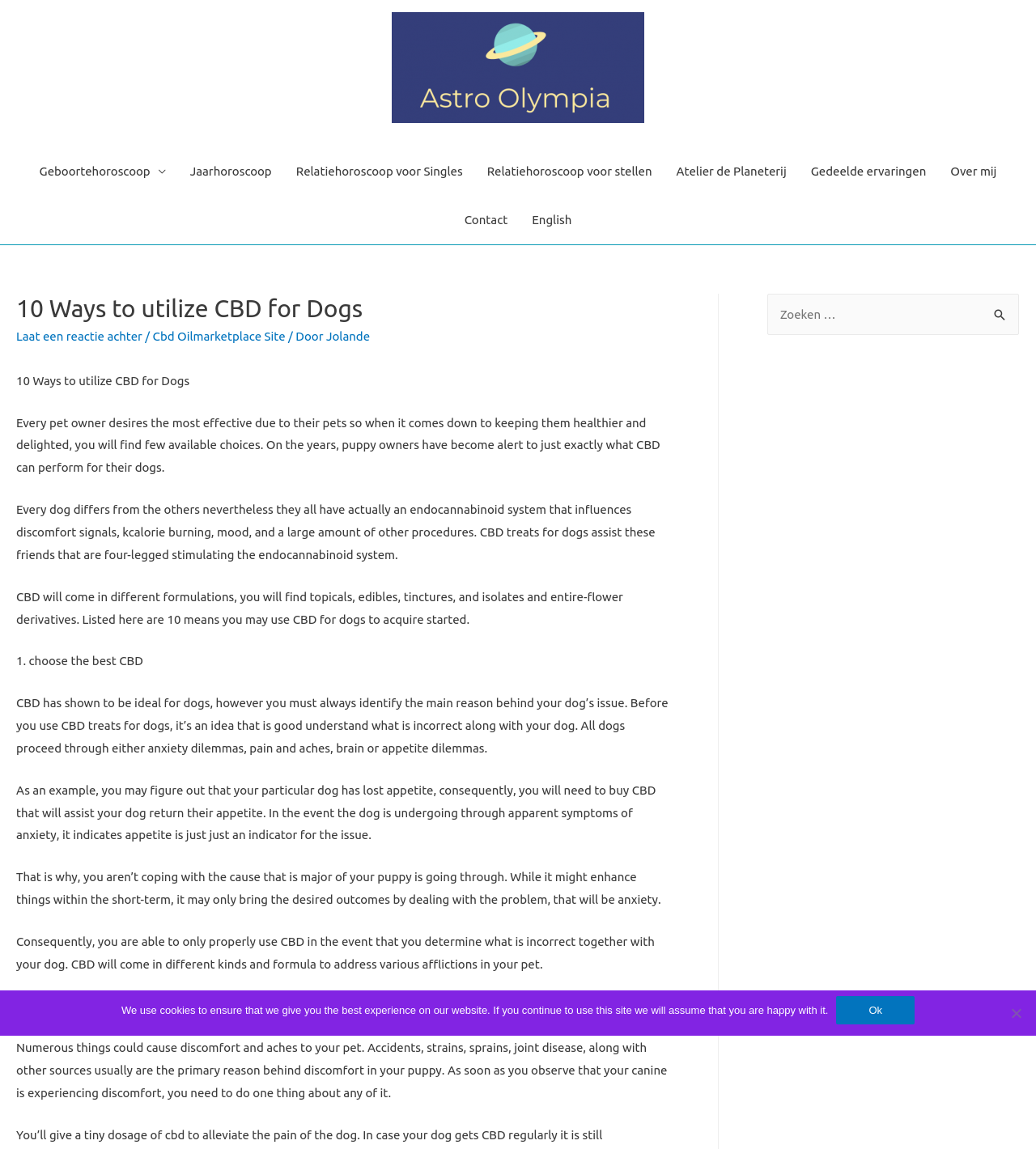Mark the bounding box of the element that matches the following description: "Relatiehoroscoop voor Singles".

[0.274, 0.128, 0.458, 0.17]